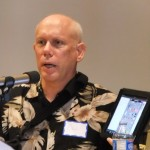What is Bill Atkinson wearing?
Based on the visual, give a brief answer using one word or a short phrase.

A floral-patterned shirt